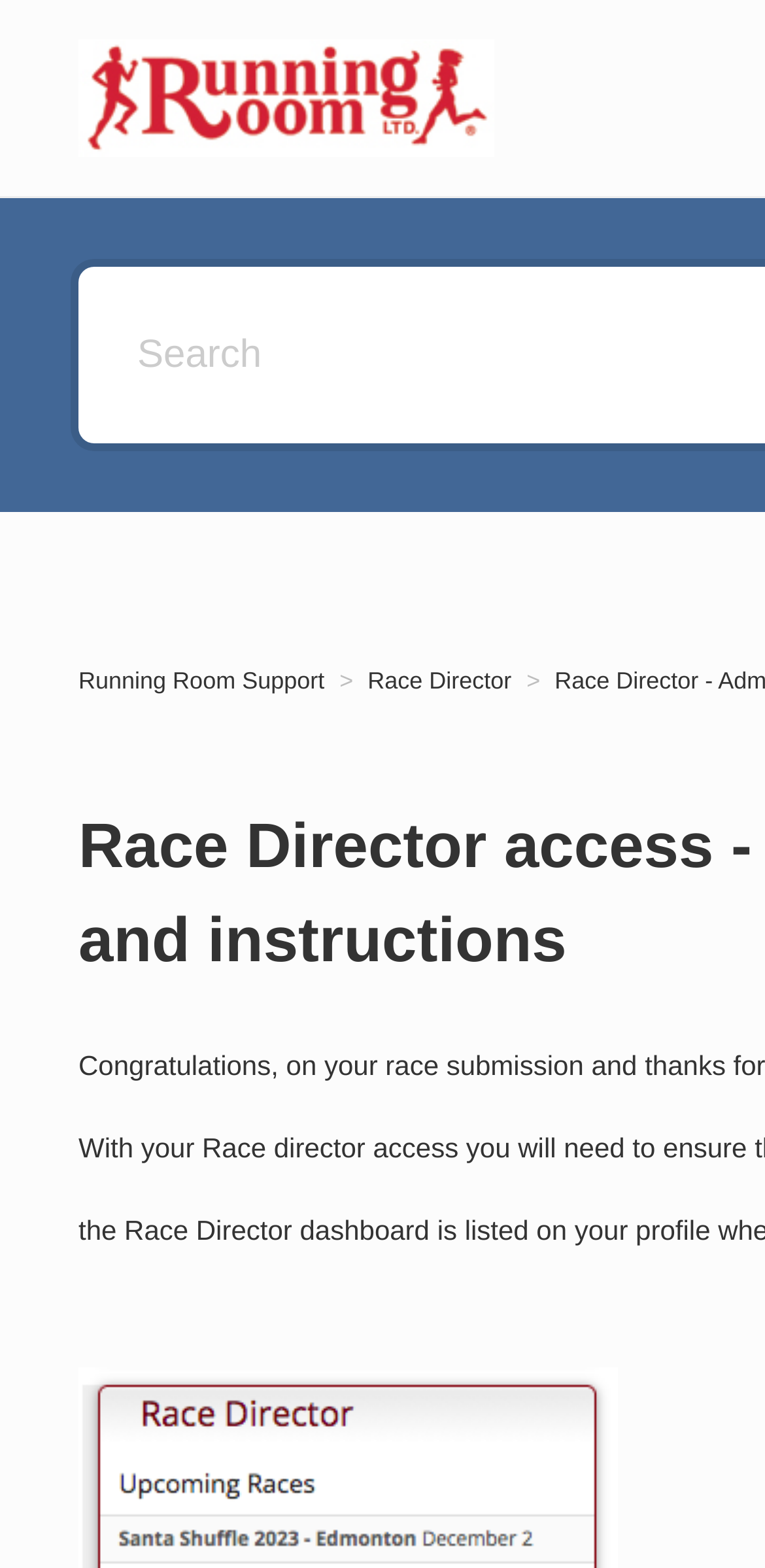Give a one-word or short phrase answer to this question: 
What is the name of the support platform?

Running Room Support